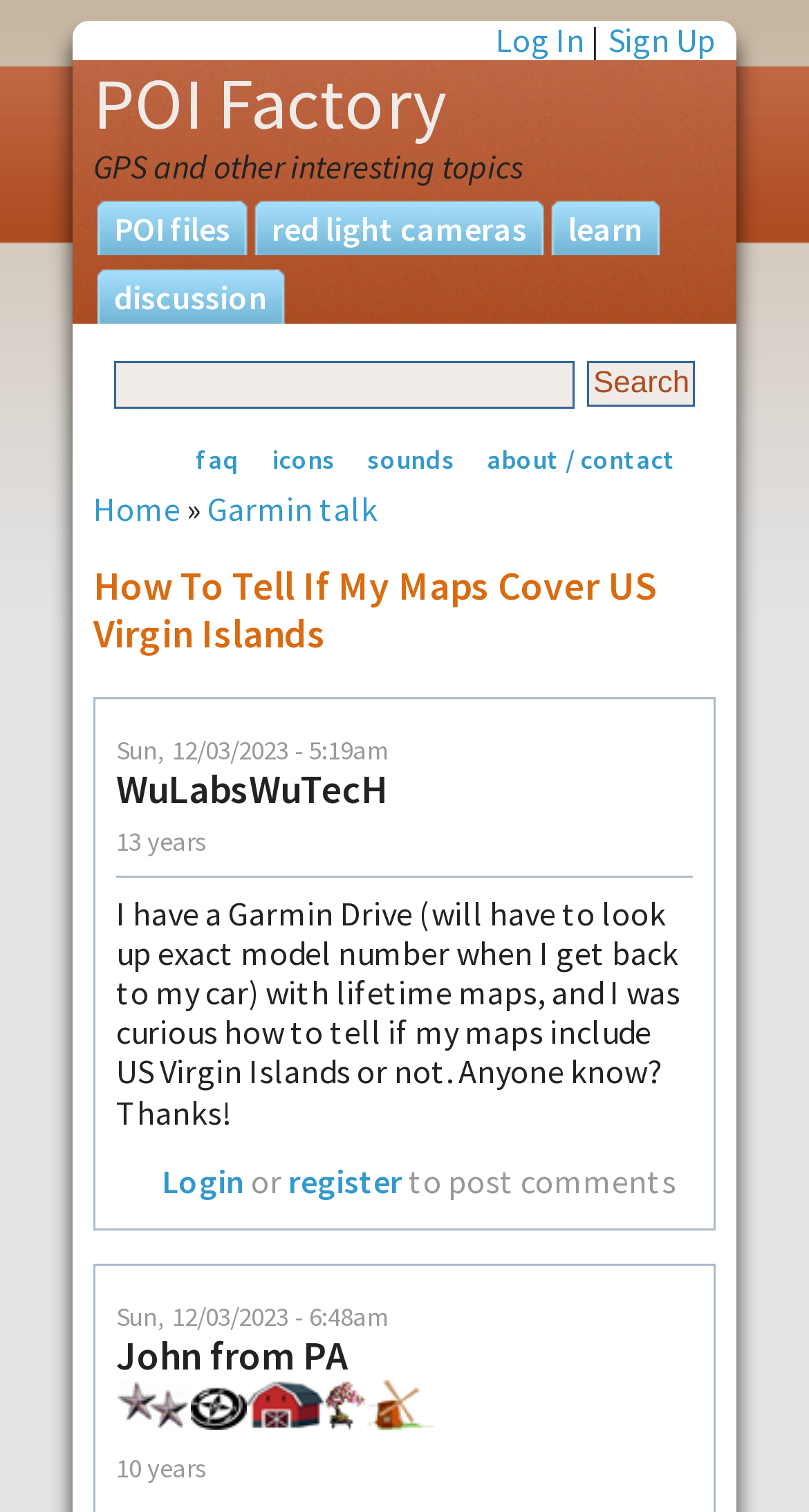Who is the author of the first post?
Please provide a detailed and thorough answer to the question.

The first post on the webpage is written by WuLabsWuTecH, as indicated by the text 'WuLabsWuTecH 13 years' in the LayoutTableCell element.